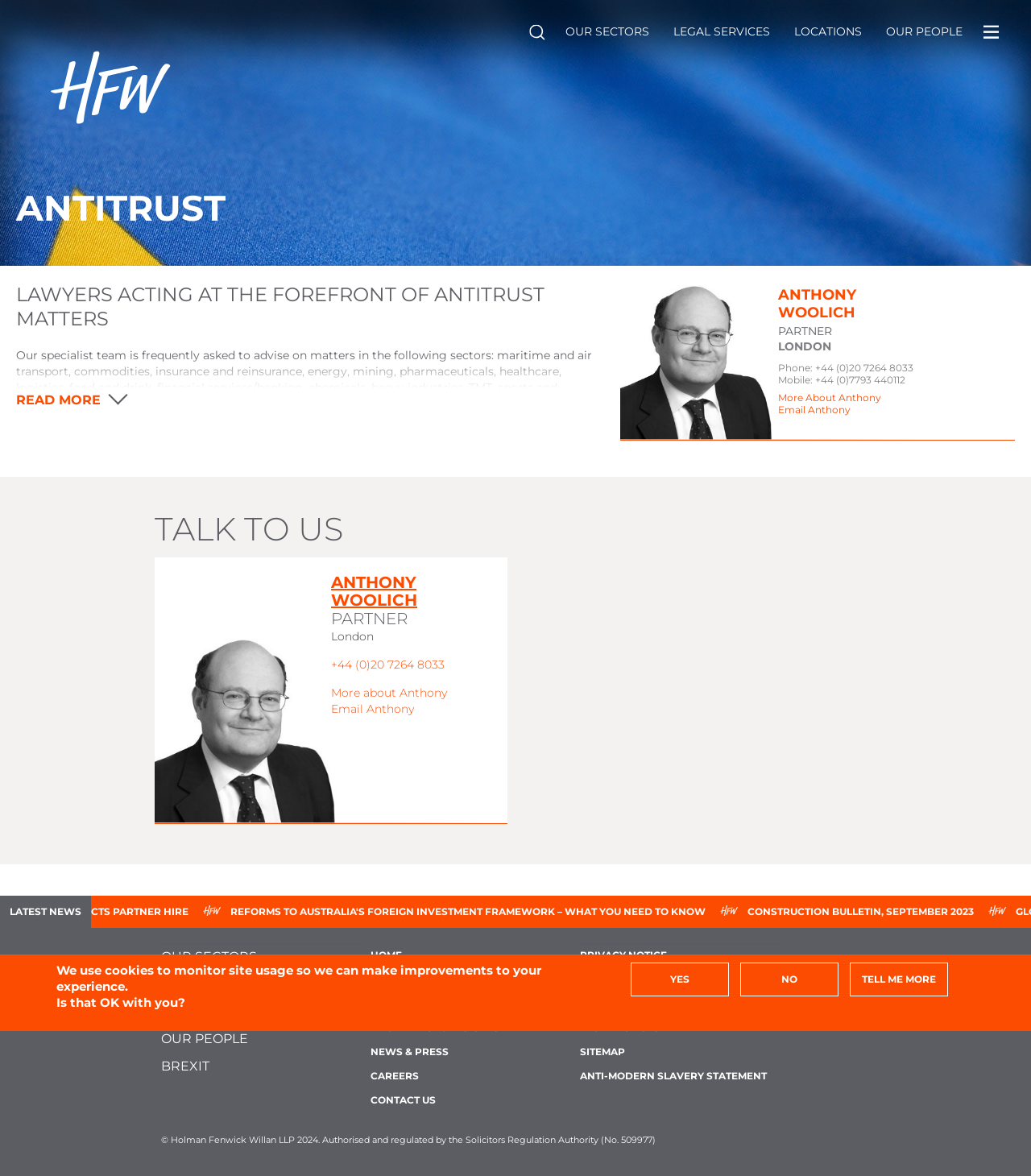Based on the provided description, "title="Go to HFW homepage"", find the bounding box of the corresponding UI element in the screenshot.

[0.049, 0.043, 0.166, 0.106]